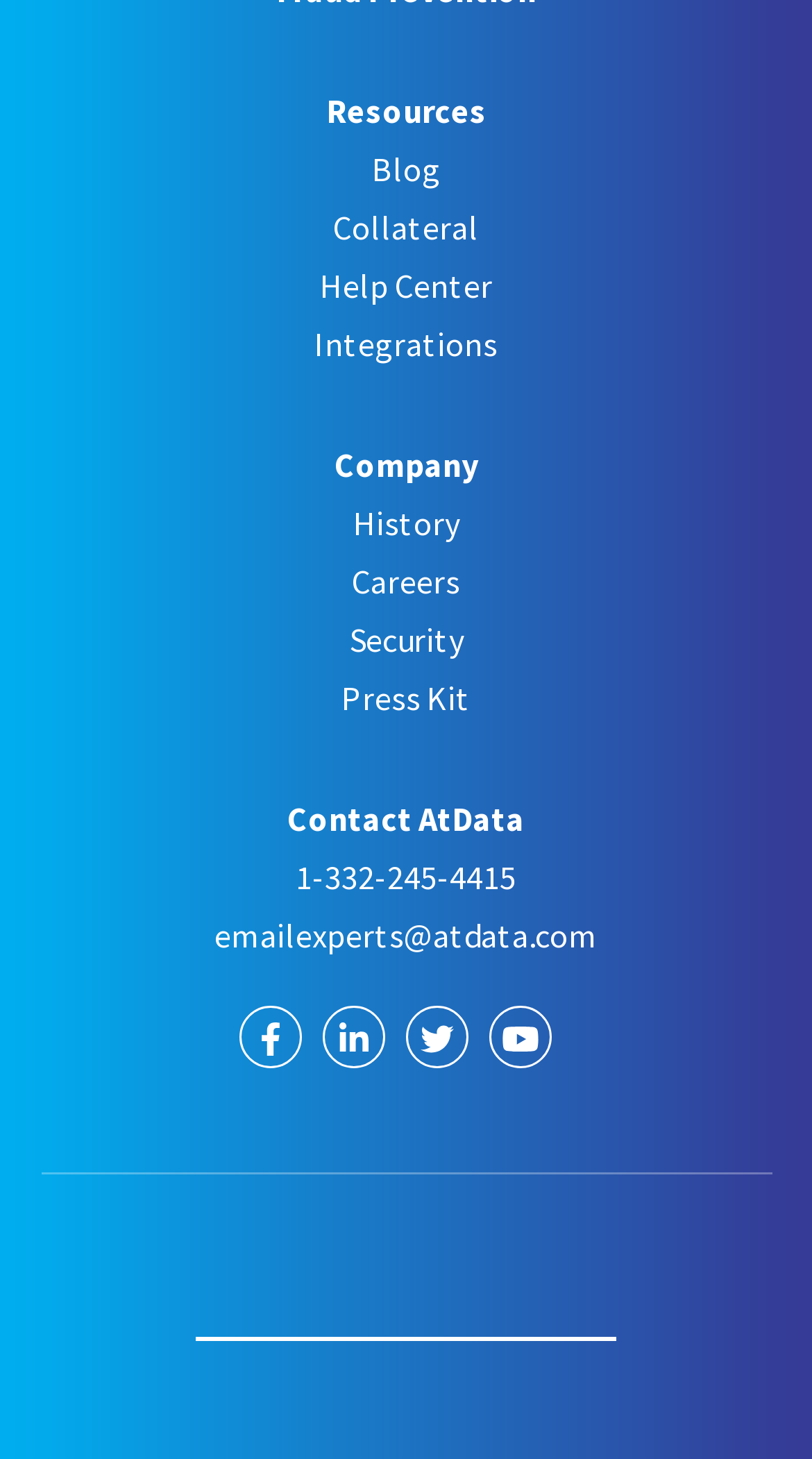What is the company name?
From the screenshot, provide a brief answer in one word or phrase.

AtData